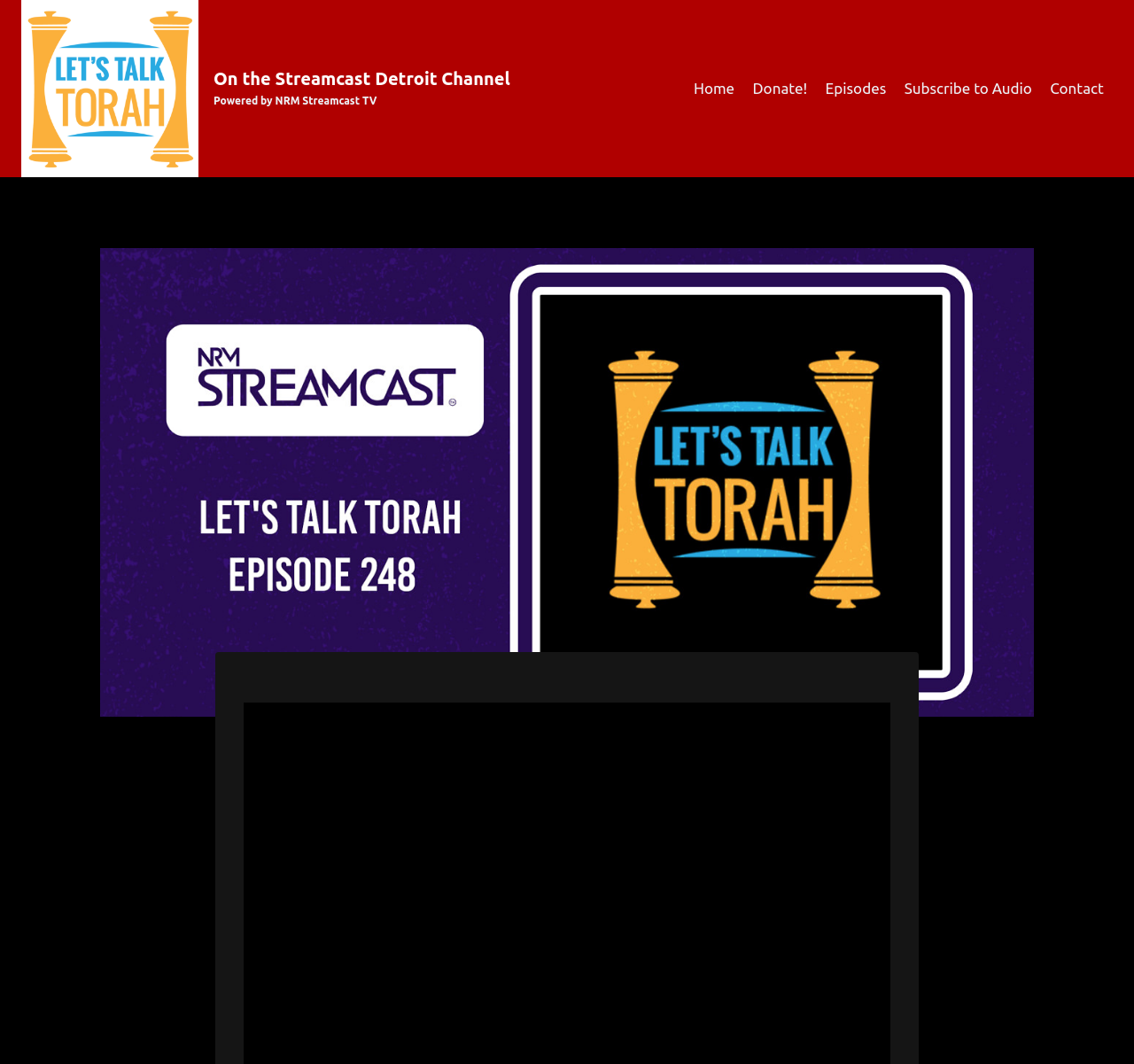Using the information in the image, could you please answer the following question in detail:
What is the first link in the navigation?

I looked at the 'Primary Navigation' section and found that the first link is 'Home', which is located at the leftmost position.